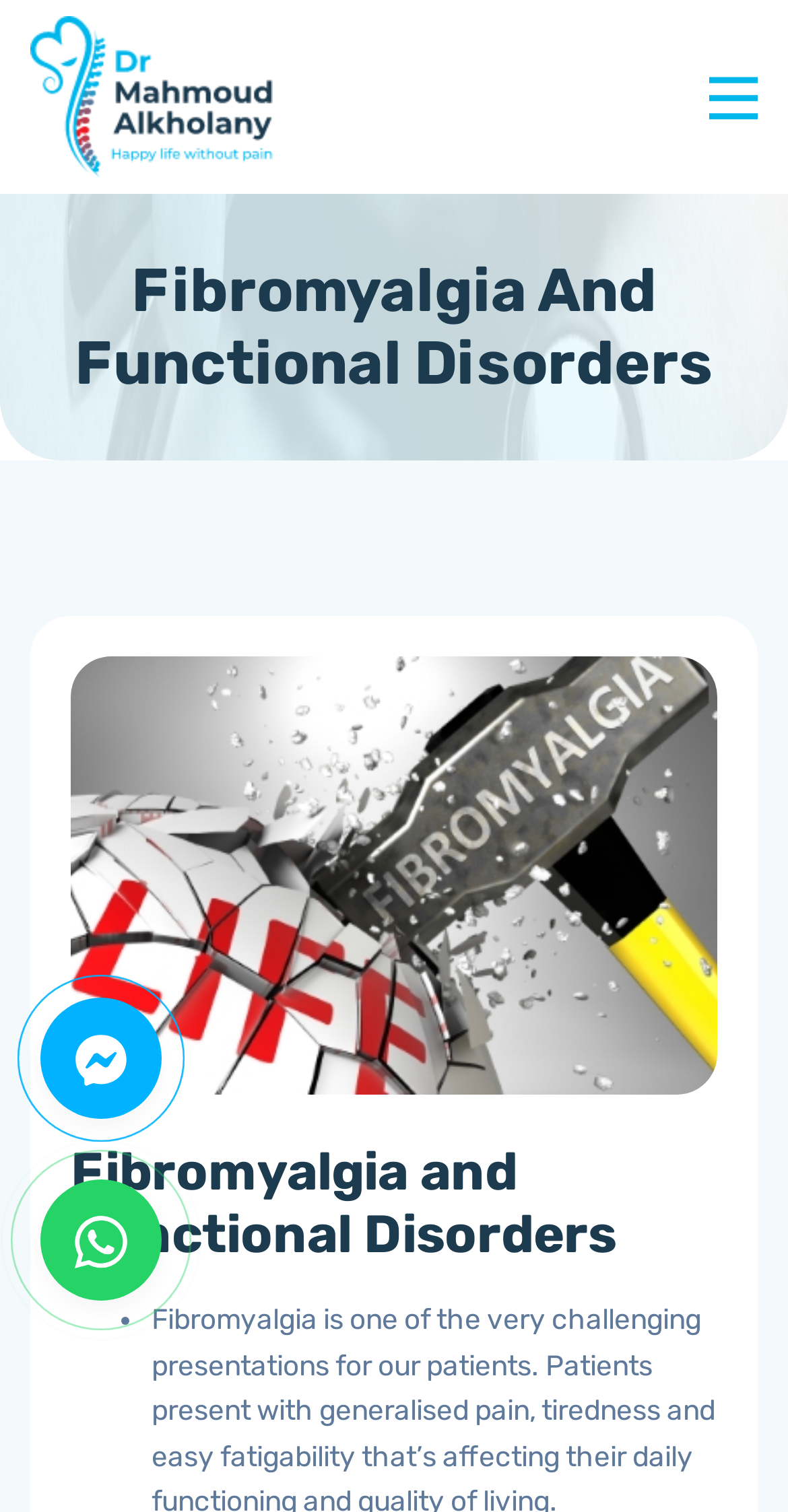Give a concise answer of one word or phrase to the question: 
How many images are on the webpage?

5